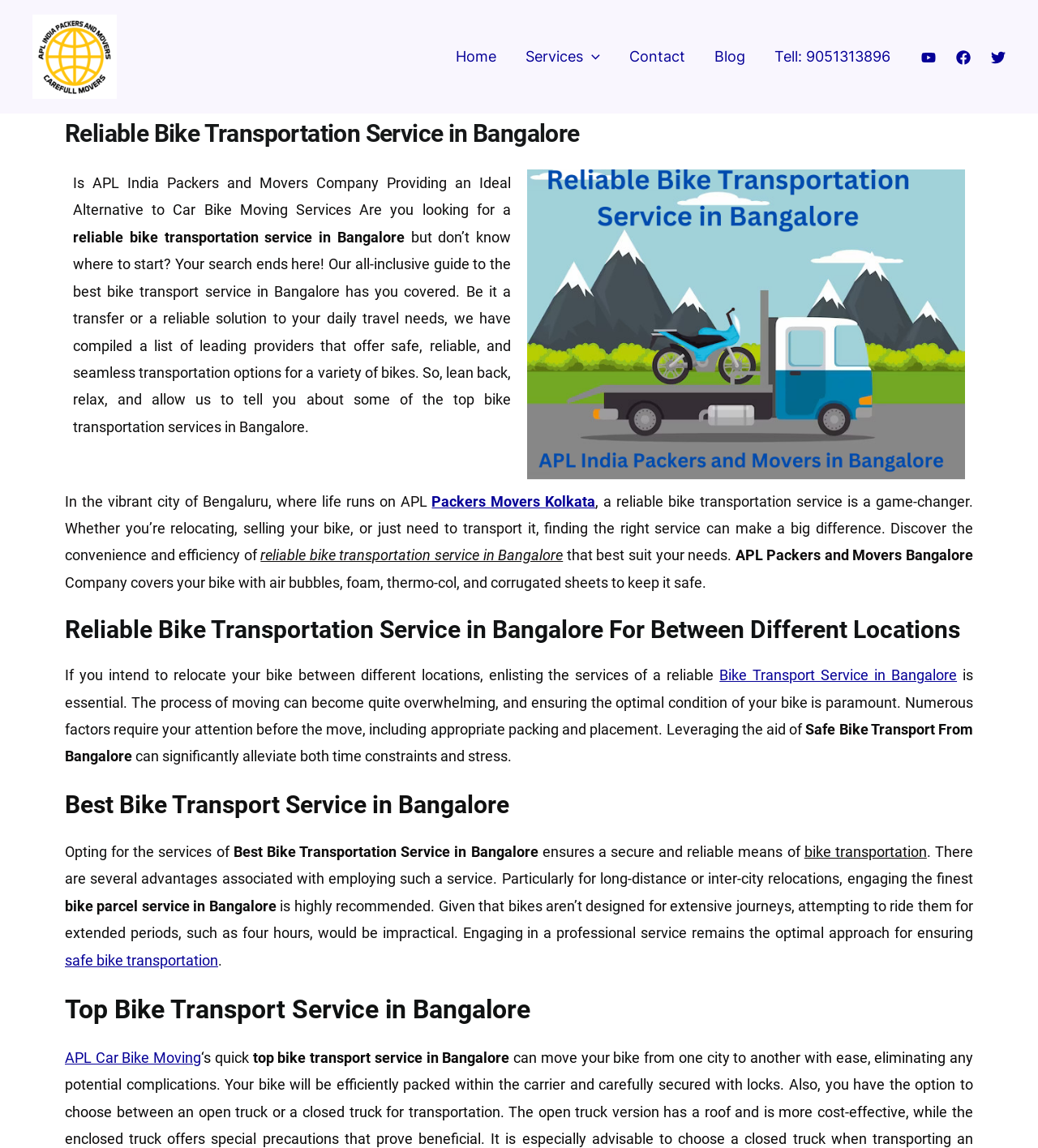Pinpoint the bounding box coordinates of the element you need to click to execute the following instruction: "Read about 'Best Rated' refrigerators". The bounding box should be represented by four float numbers between 0 and 1, in the format [left, top, right, bottom].

None